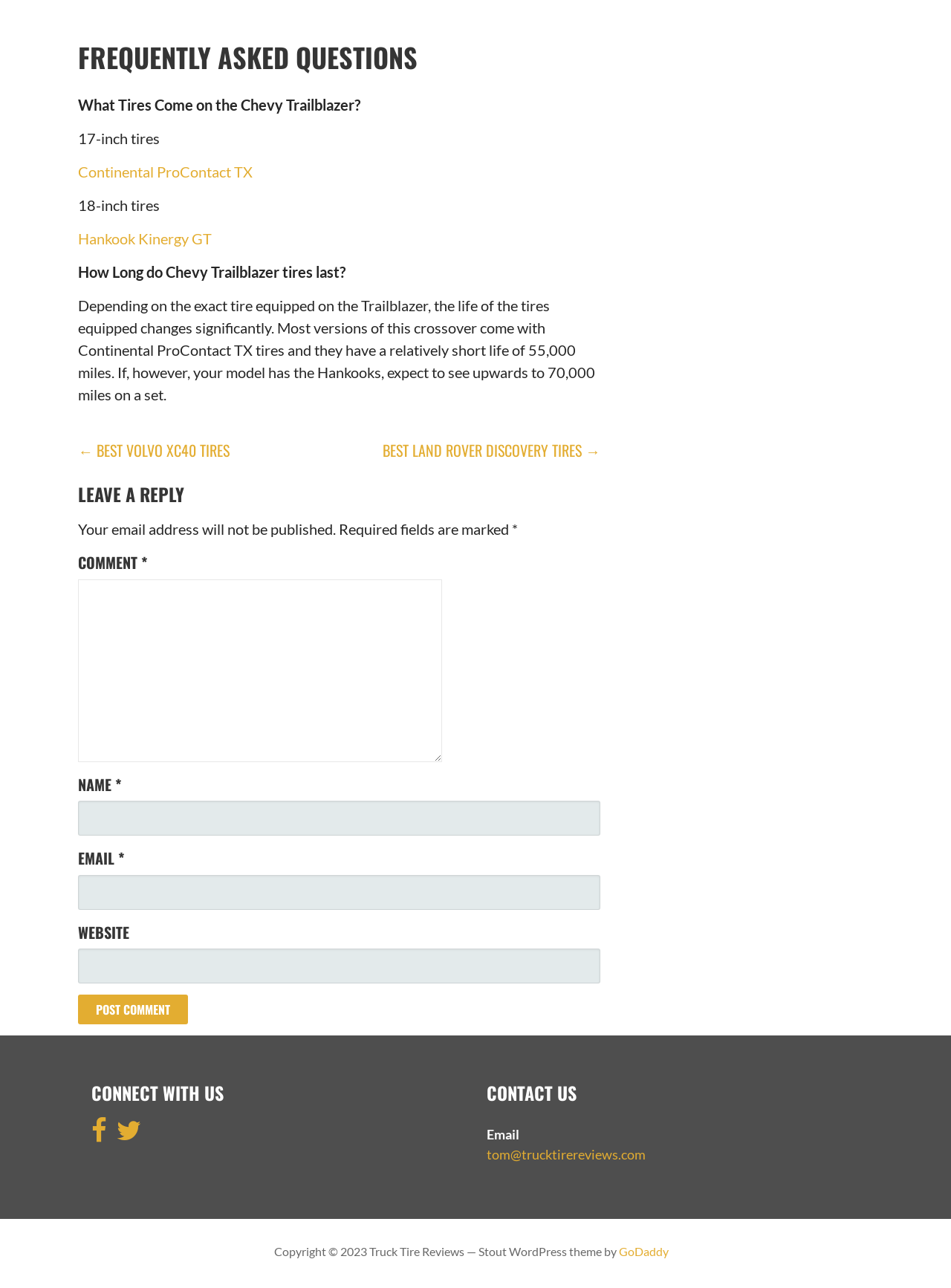Please find the bounding box coordinates of the element that must be clicked to perform the given instruction: "Click on the 'BEST LAND ROVER DISCOVERY TIRES →' link". The coordinates should be four float numbers from 0 to 1, i.e., [left, top, right, bottom].

[0.402, 0.341, 0.631, 0.358]